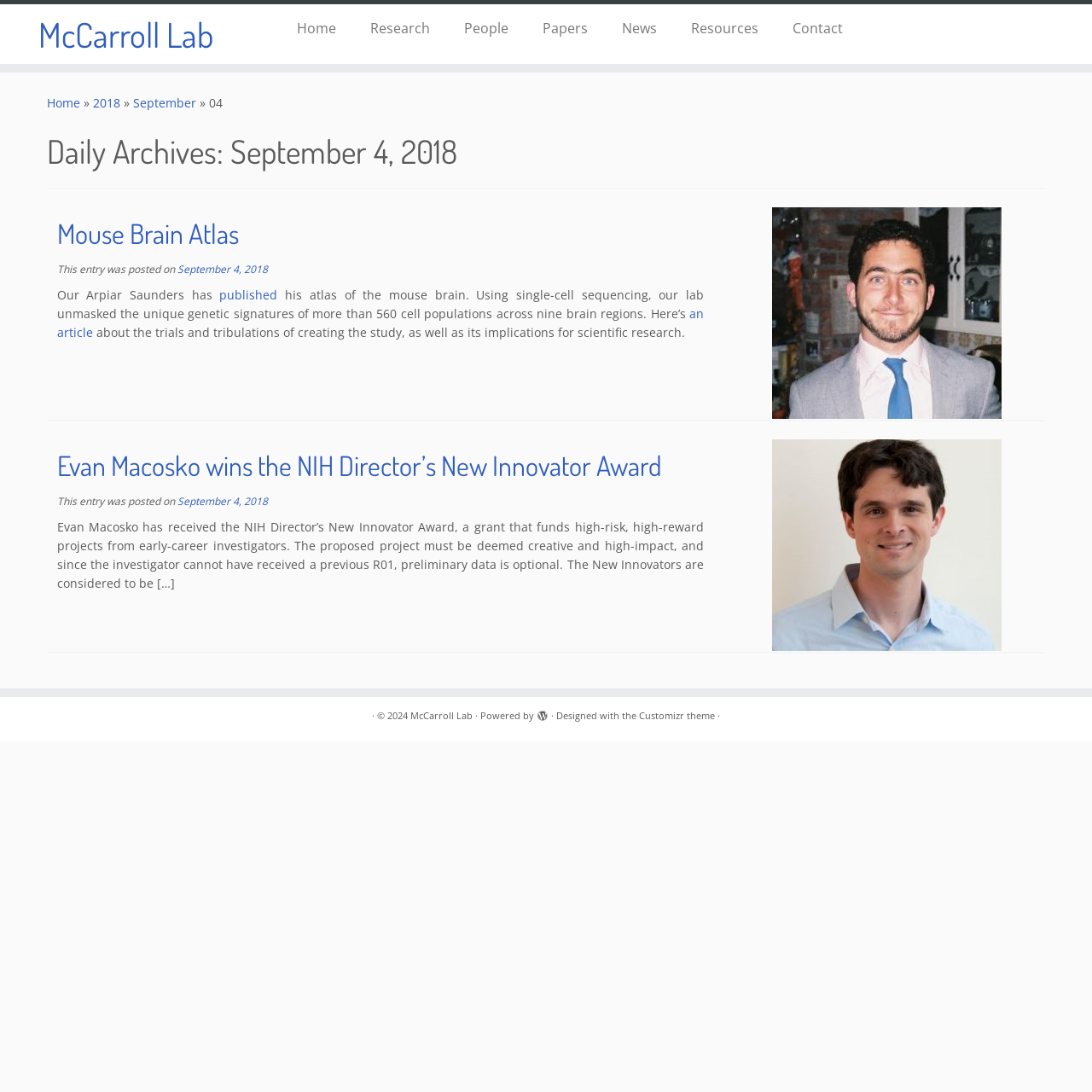Identify the bounding box coordinates of the specific part of the webpage to click to complete this instruction: "Click on Share your content".

None